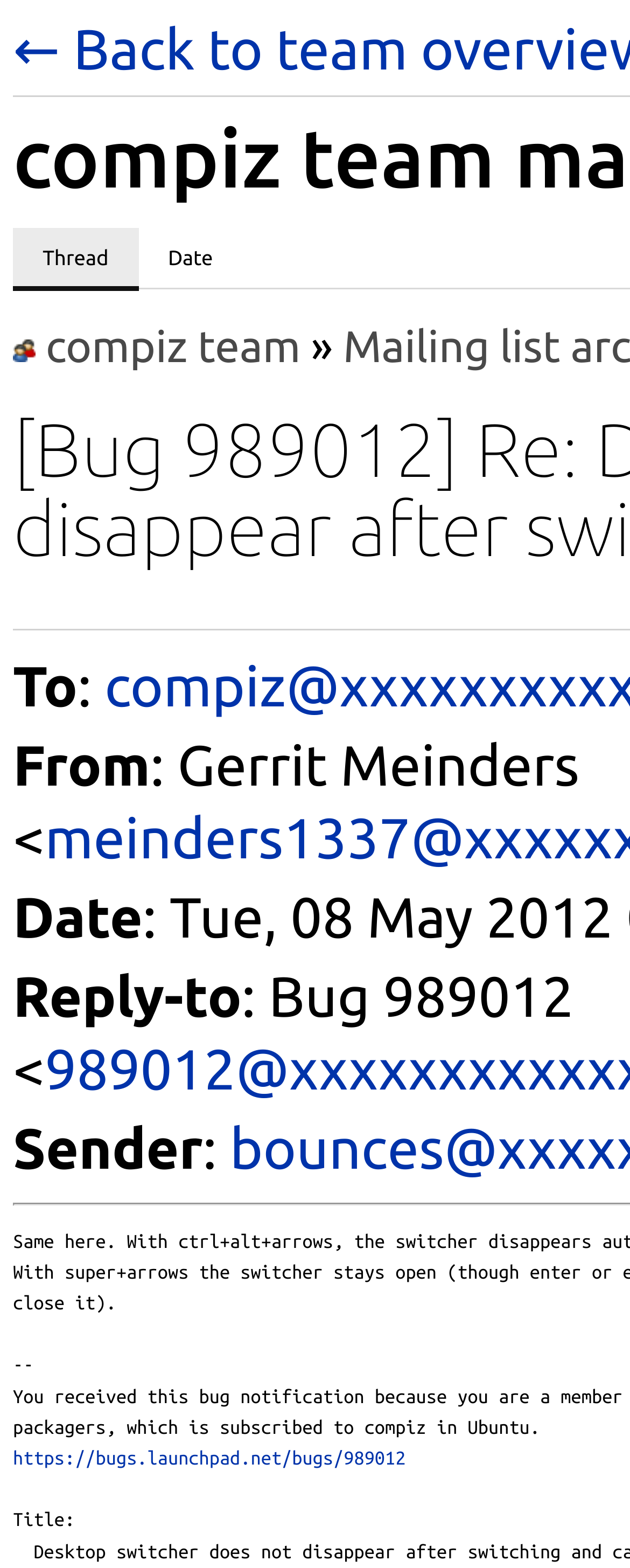Who is the sender of the message?
Please answer the question as detailed as possible based on the image.

I found the answer by looking at the StaticText element with the text 'From' and the subsequent text 'Gerrit Meinders <' which is located at [0.021, 0.467, 0.92, 0.555]. This suggests that the sender of the message is Gerrit Meinders.